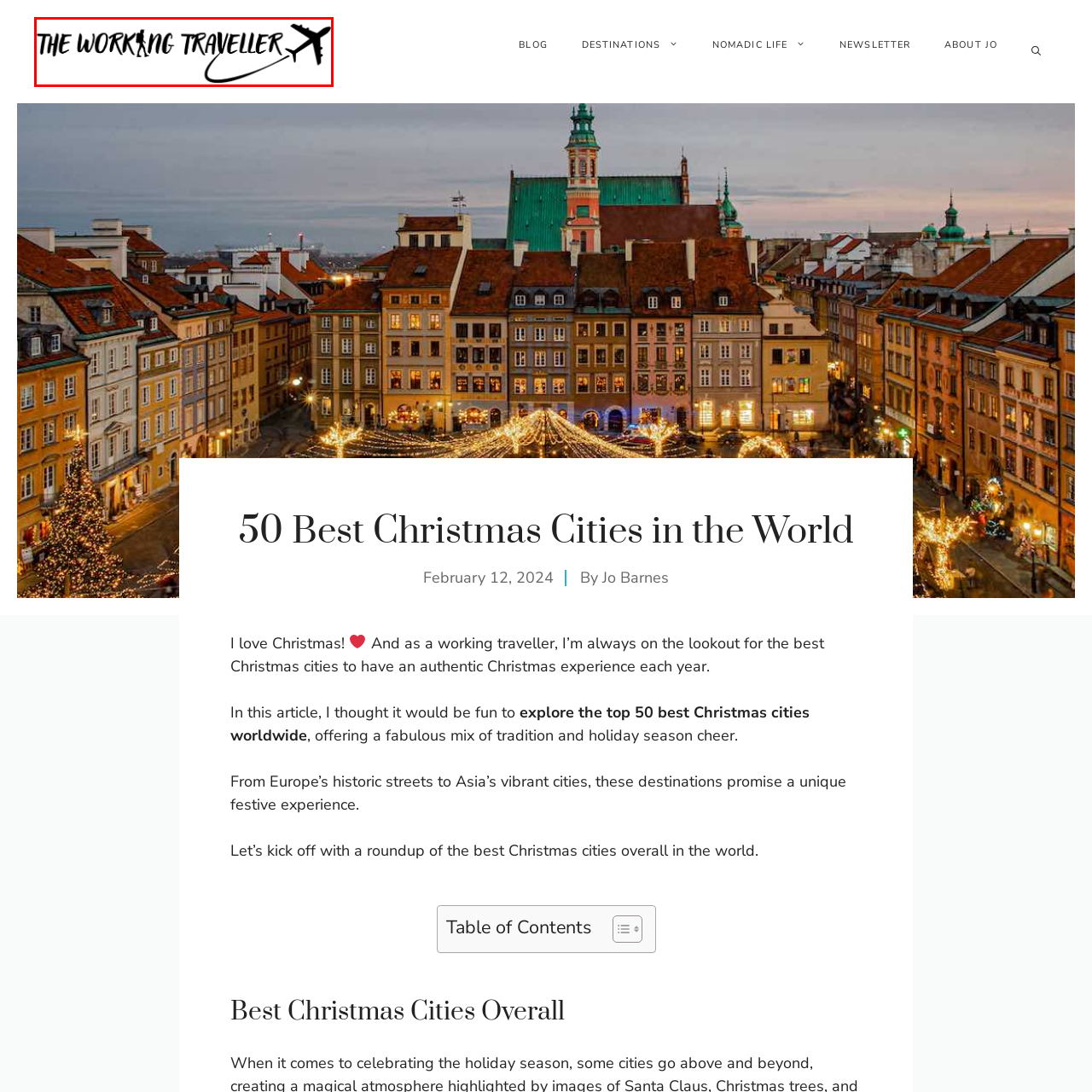What is the symbol in the logo?
Focus on the area within the red boundary in the image and answer the question with one word or a short phrase.

Airplane